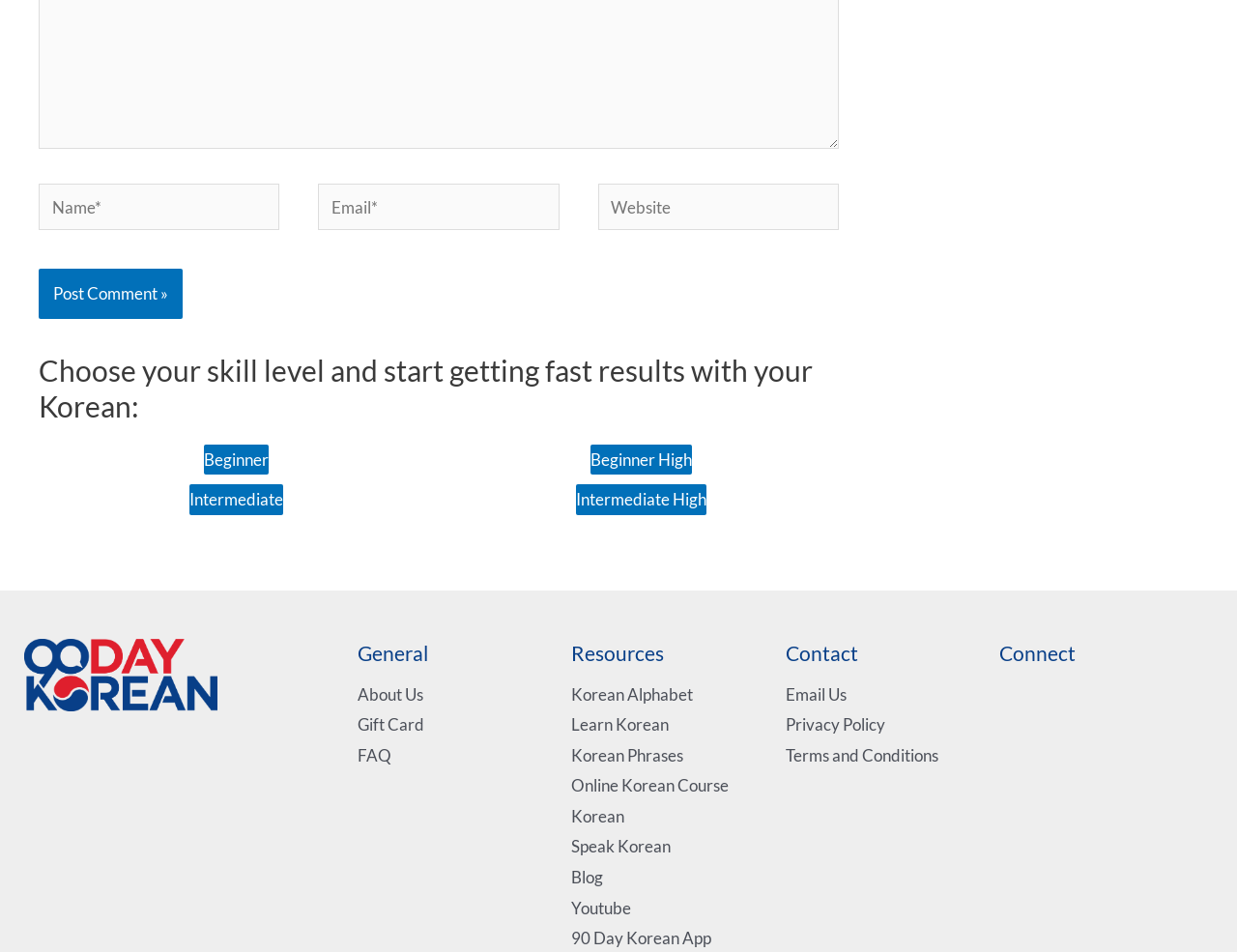What resources are available under the 'Resources' section?
Based on the visual details in the image, please answer the question thoroughly.

The 'Resources' section of the webpage provides links to various resources related to learning Korean, including the 'Korean Alphabet', 'Learn Korean', 'Korean Phrases', and more. These resources are likely used to support users in their Korean language learning journey.